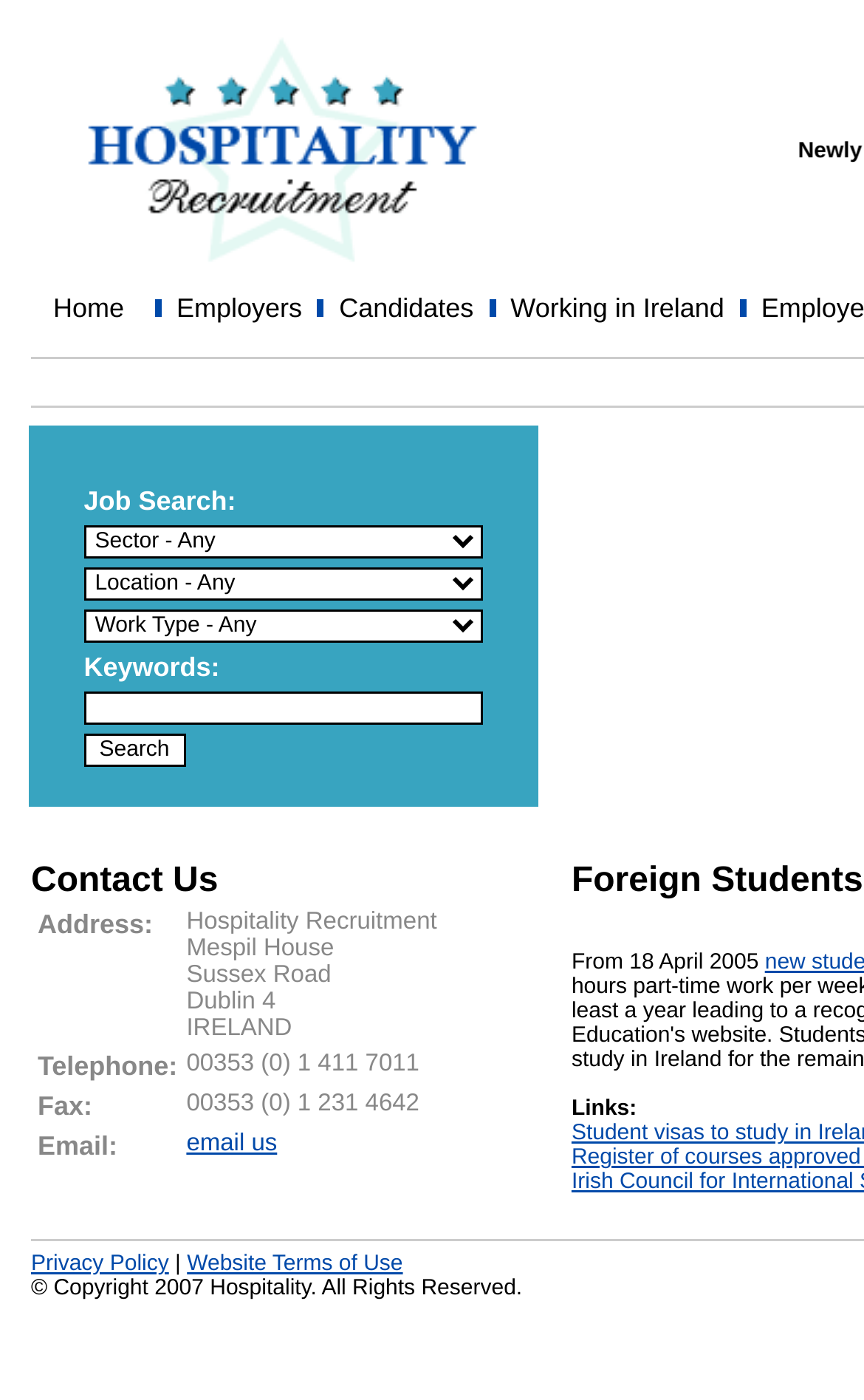Identify the bounding box coordinates for the UI element that matches this description: "Website Terms of Use".

[0.216, 0.894, 0.466, 0.912]